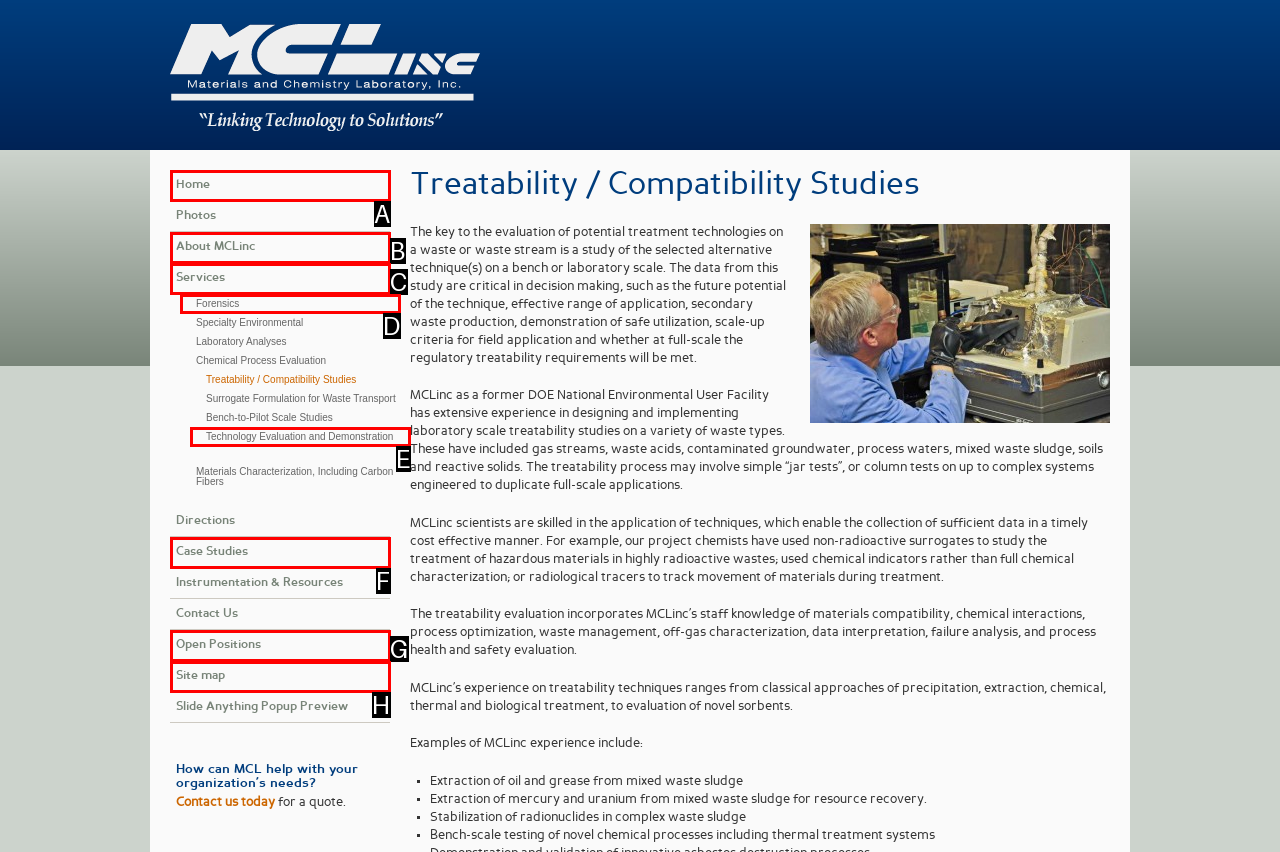From the options shown in the screenshot, tell me which lettered element I need to click to complete the task: Click on the 'Home' link.

A